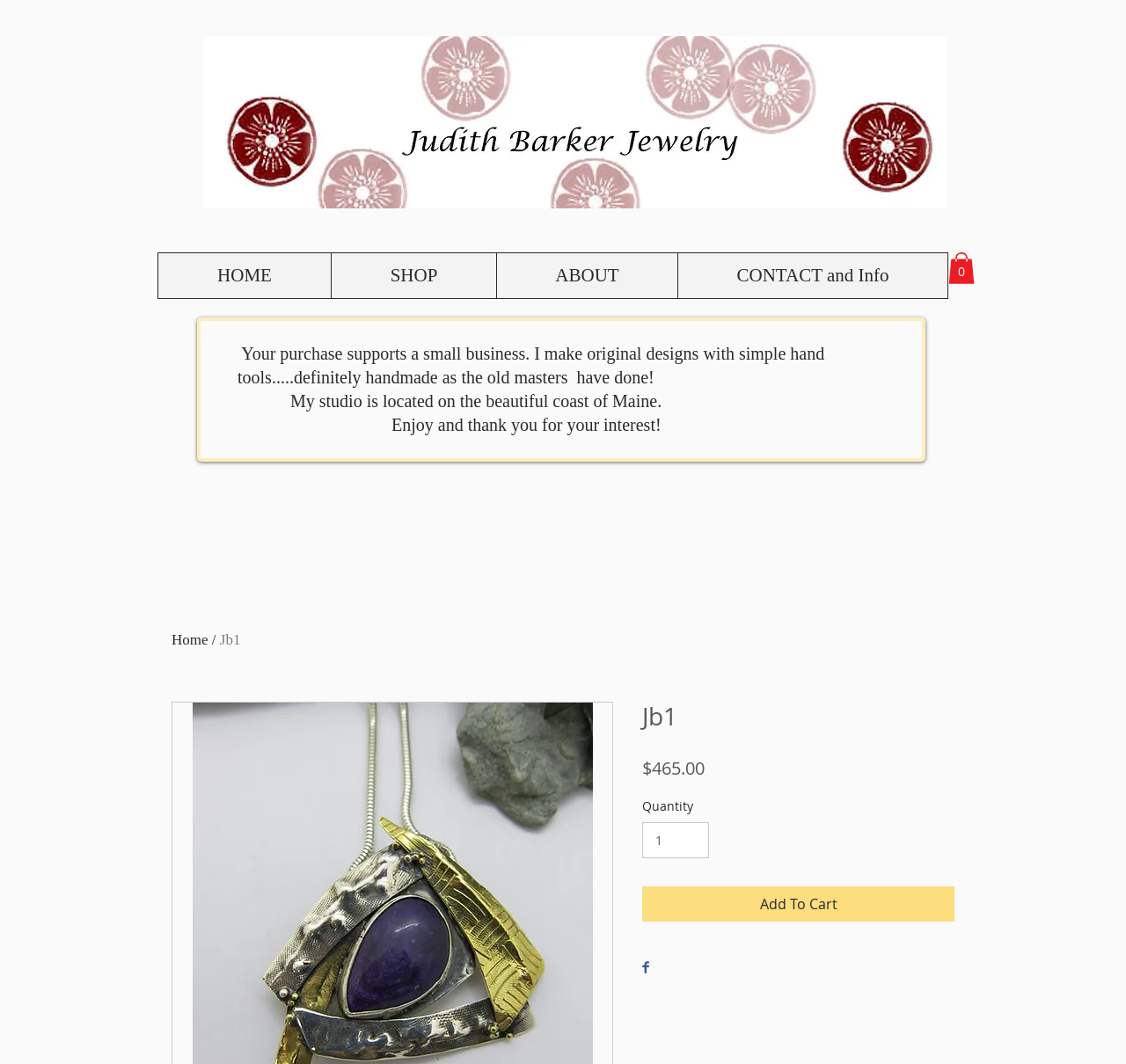Please identify the bounding box coordinates of the element that needs to be clicked to execute the following command: "Add to cart". Provide the bounding box using four float numbers between 0 and 1, formatted as [left, top, right, bottom].

[0.57, 0.833, 0.848, 0.866]